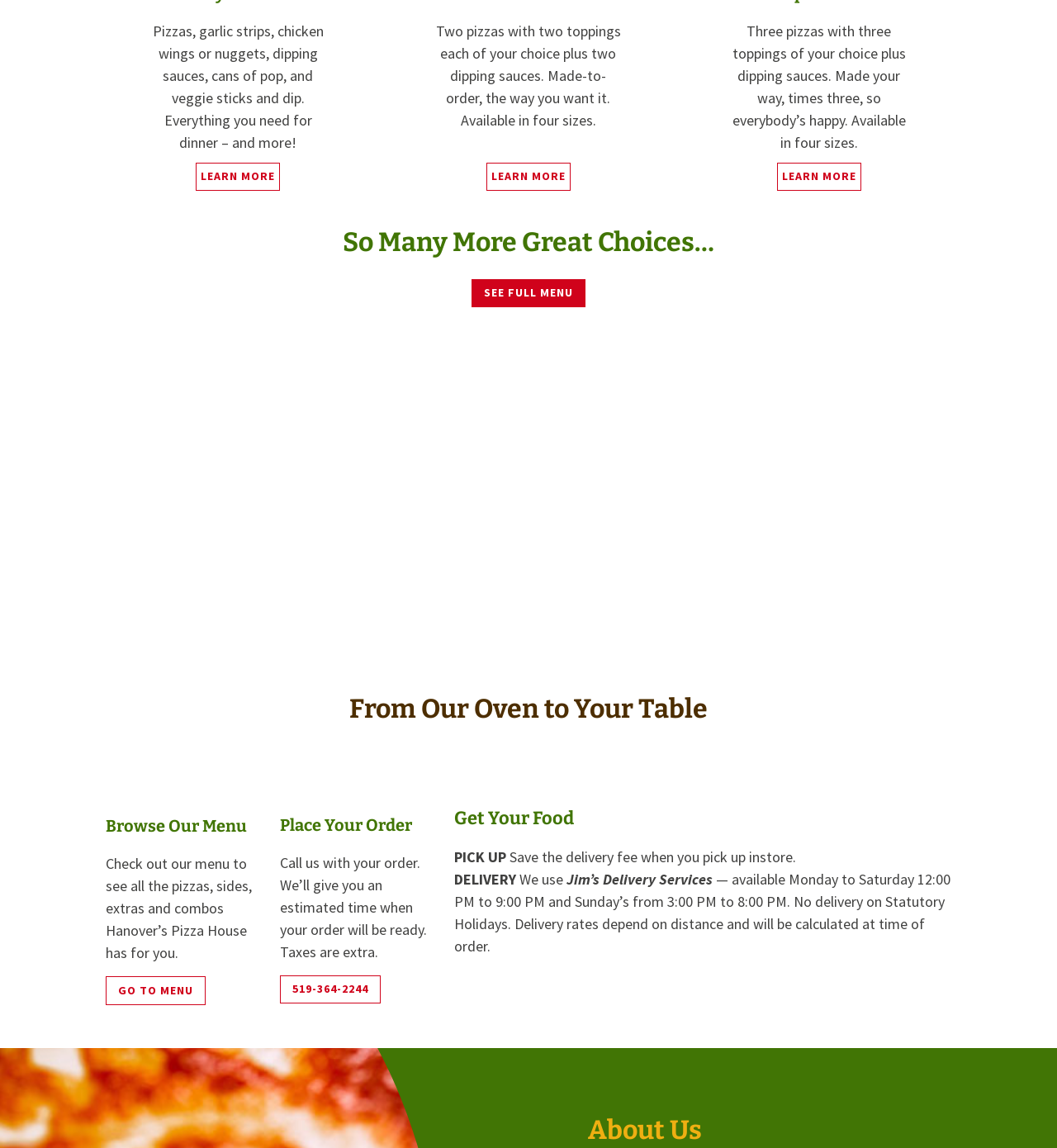Locate the UI element that matches the description See Full Menu in the webpage screenshot. Return the bounding box coordinates in the format (top-left x, top-left y, bottom-right x, bottom-right y), with values ranging from 0 to 1.

[0.446, 0.243, 0.554, 0.268]